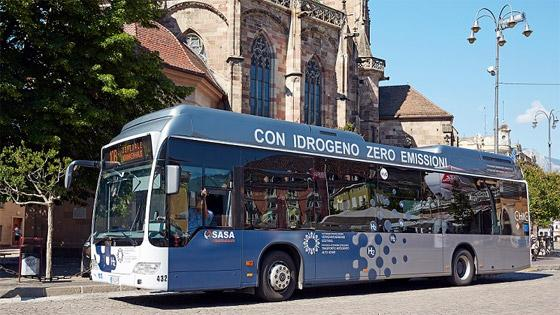What is the bus's role in the city?
From the screenshot, provide a brief answer in one word or phrase.

Public transportation